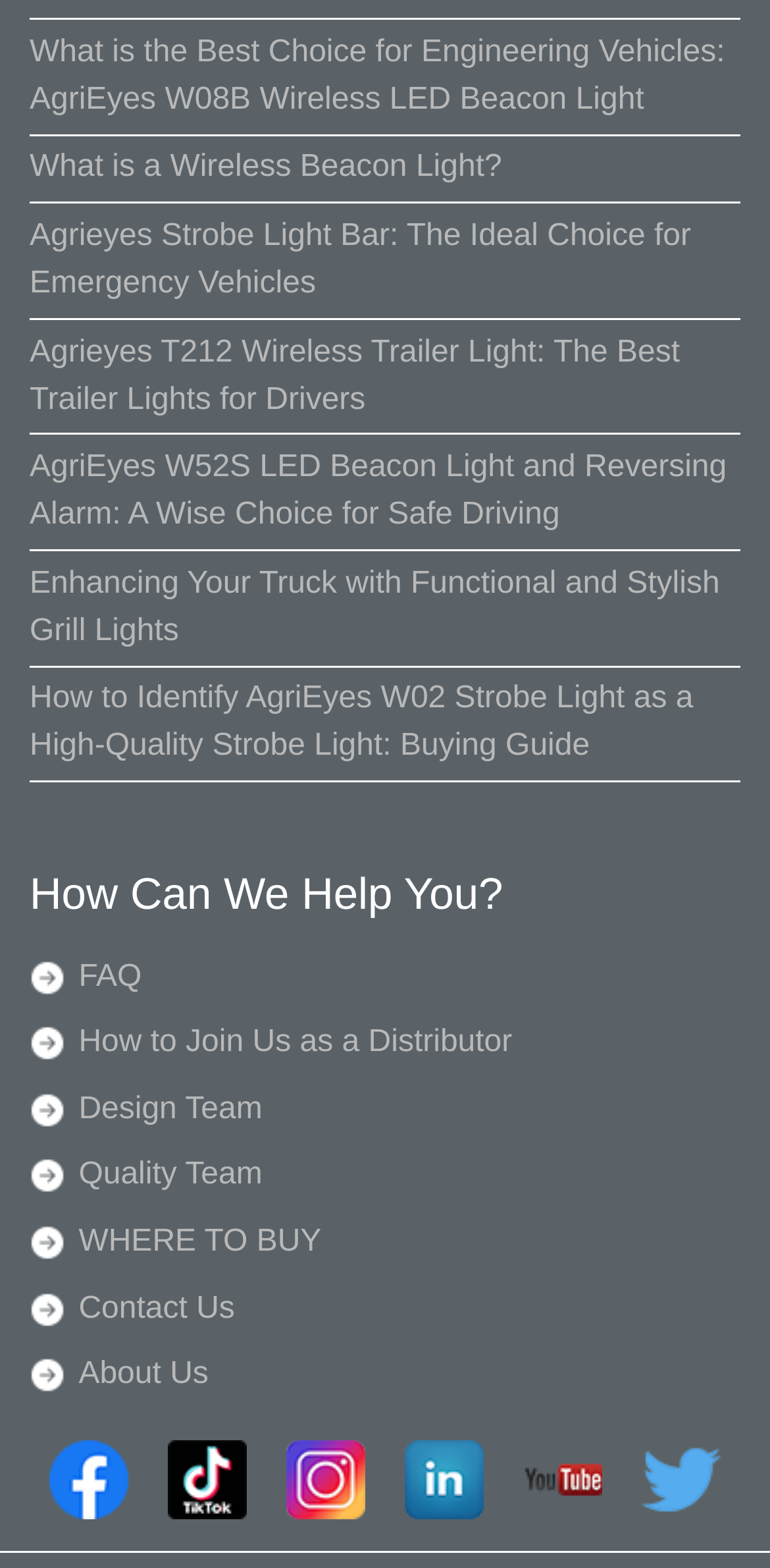Please pinpoint the bounding box coordinates for the region I should click to adhere to this instruction: "Visit AgriEyes Facebook page".

[0.064, 0.919, 0.167, 0.969]